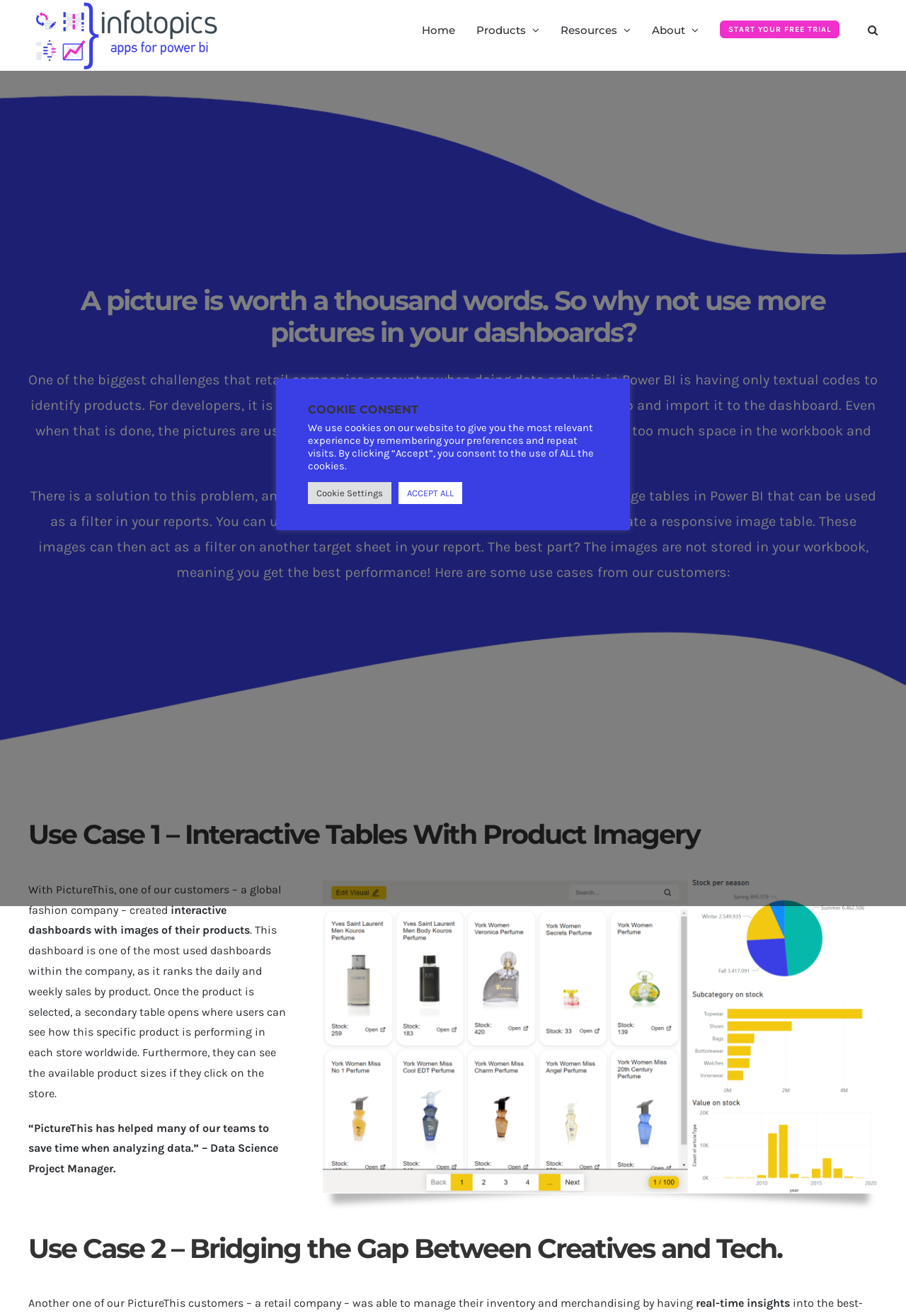Please provide a detailed answer to the question below based on the screenshot: 
What is the main purpose of PictureThis?

Based on the webpage content, PictureThis is a tool that helps create dynamic image tables in Power BI, which can be used as a filter in reports. This is evident from the text 'PictureThis helps you create dynamic image tables in Power BI that can be used as a filter in your reports.'